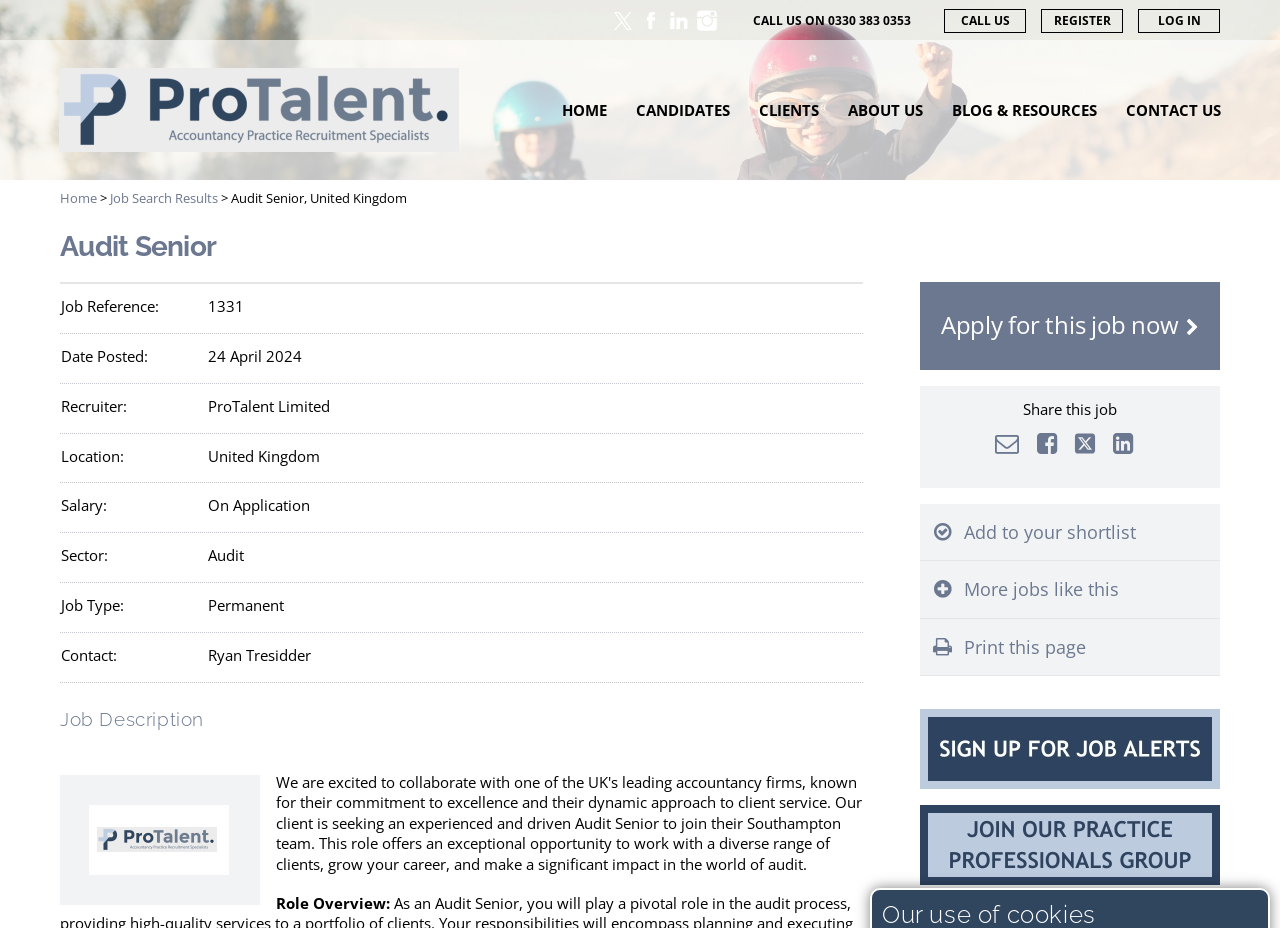Give a one-word or short phrase answer to the question: 
How many links are available in the main navigation menu?

6